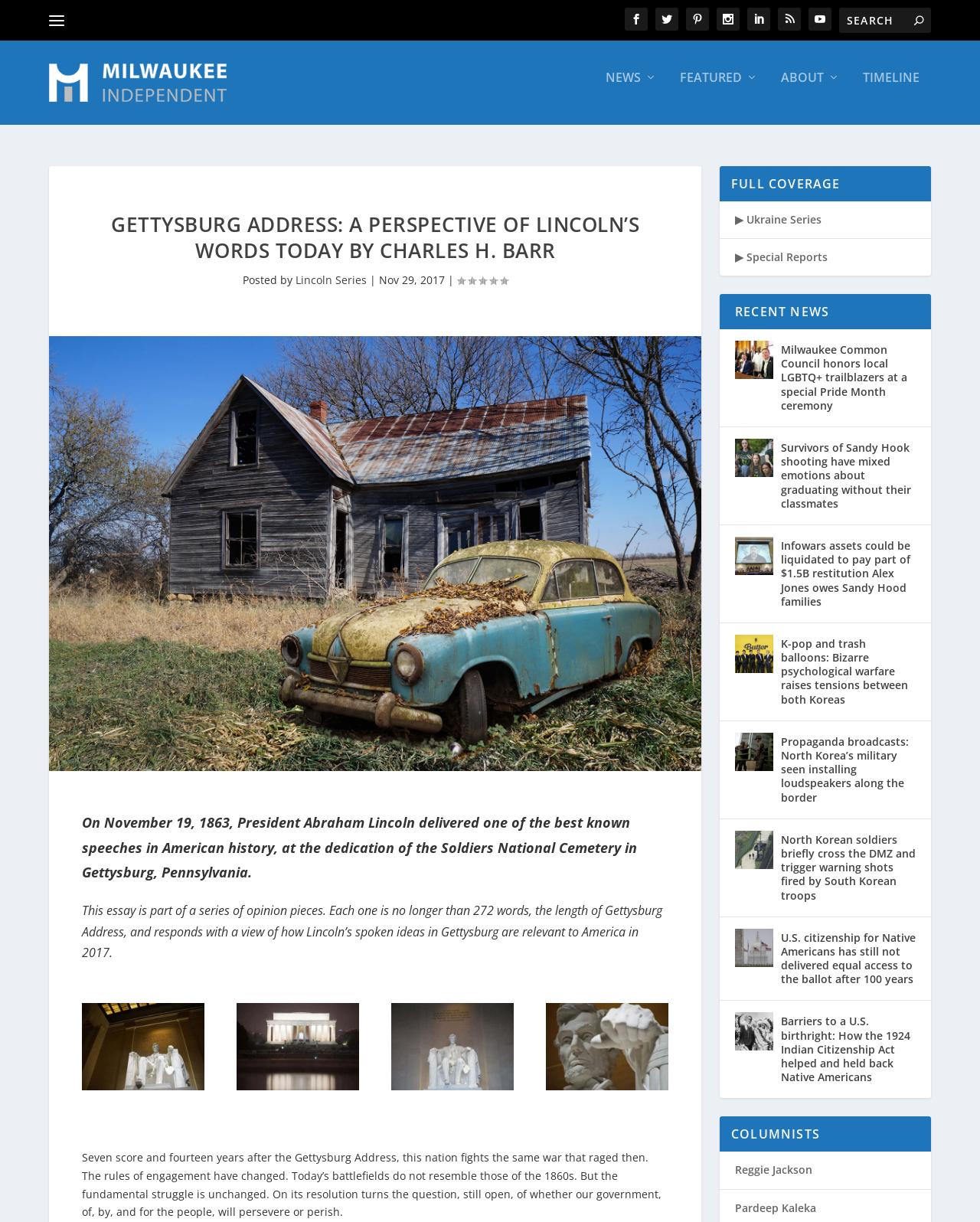Locate the bounding box coordinates of the area where you should click to accomplish the instruction: "View the recent news".

[0.734, 0.232, 0.95, 0.261]